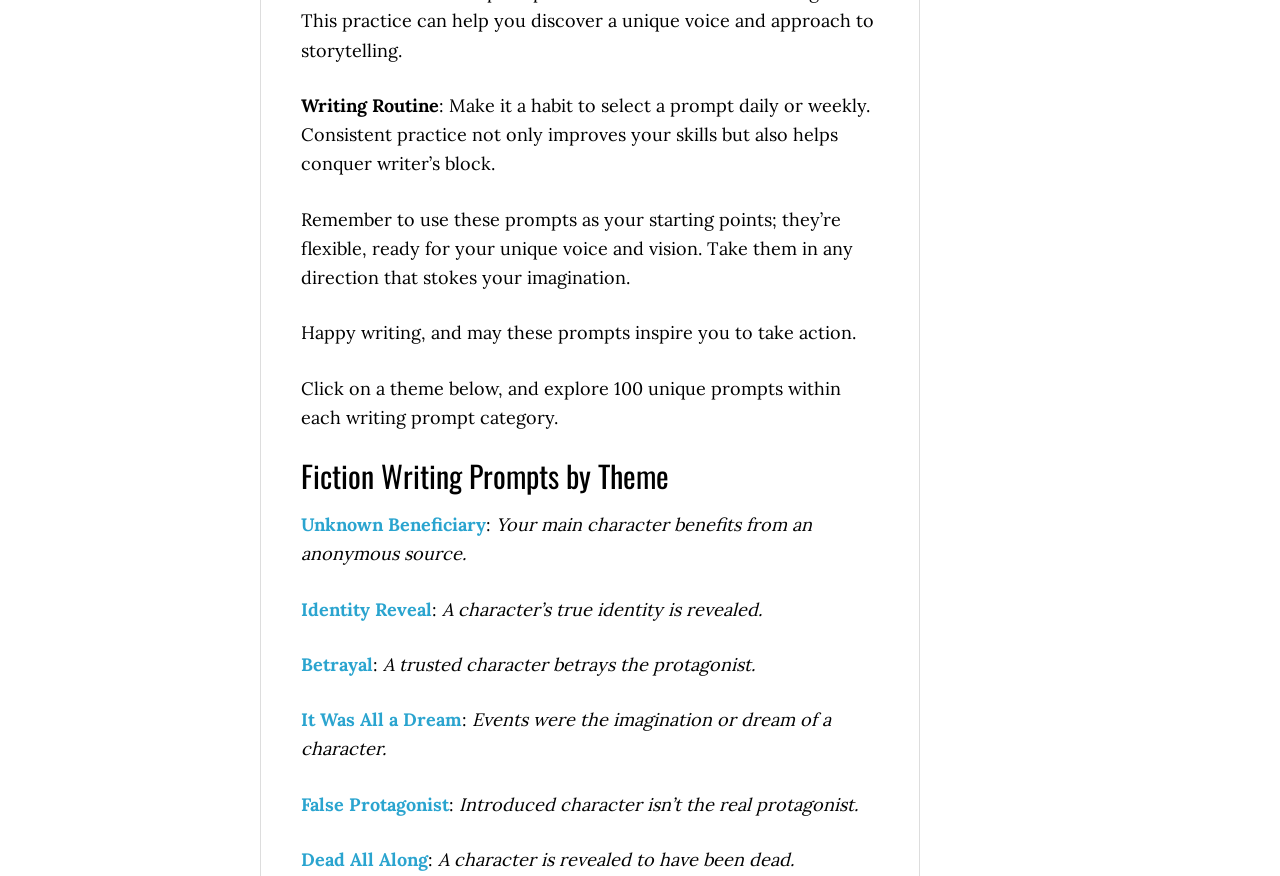Give a one-word or short phrase answer to this question: 
How many unique prompts are available within each category?

100